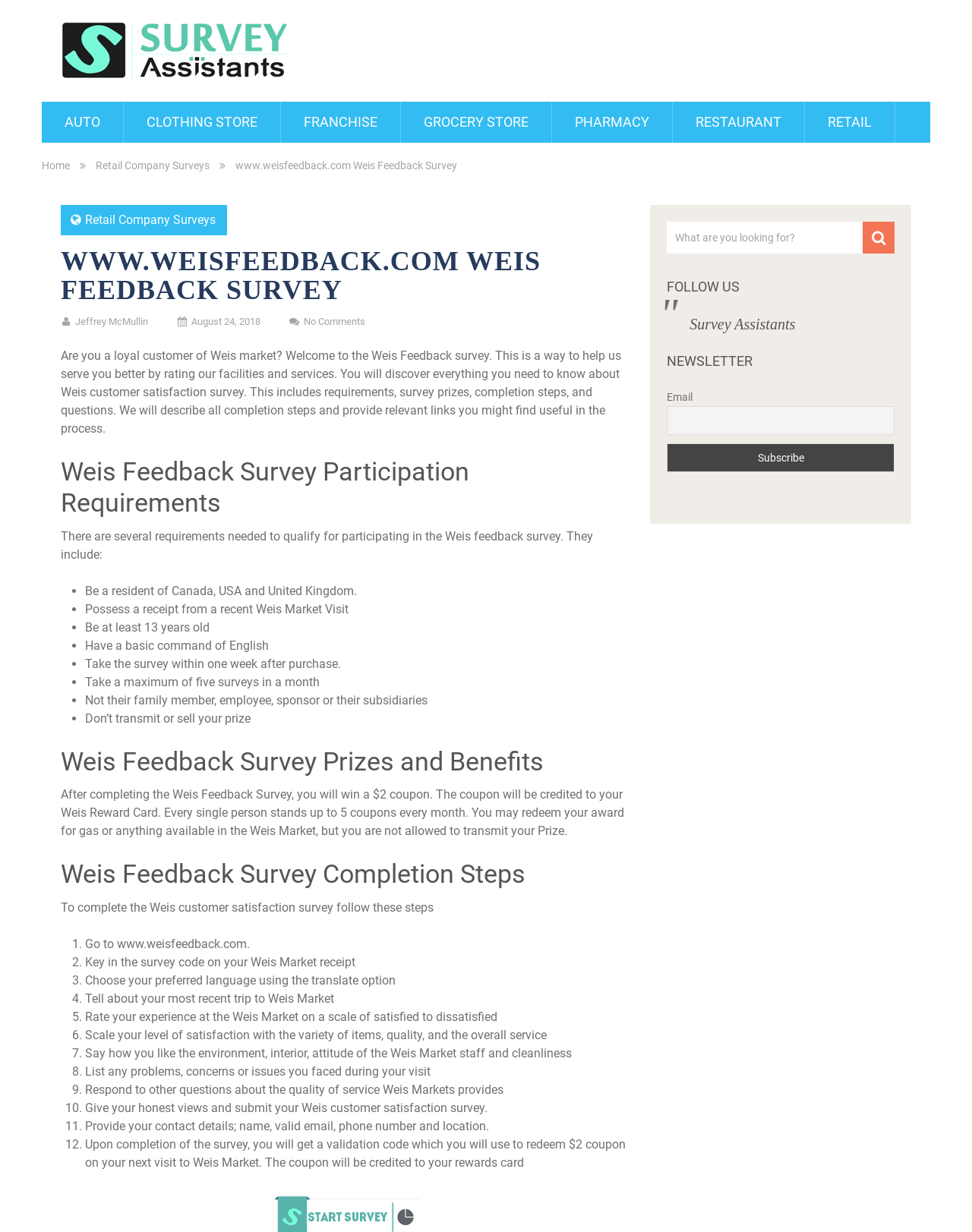How many surveys can you take in a month?
Refer to the image and provide a concise answer in one word or phrase.

5